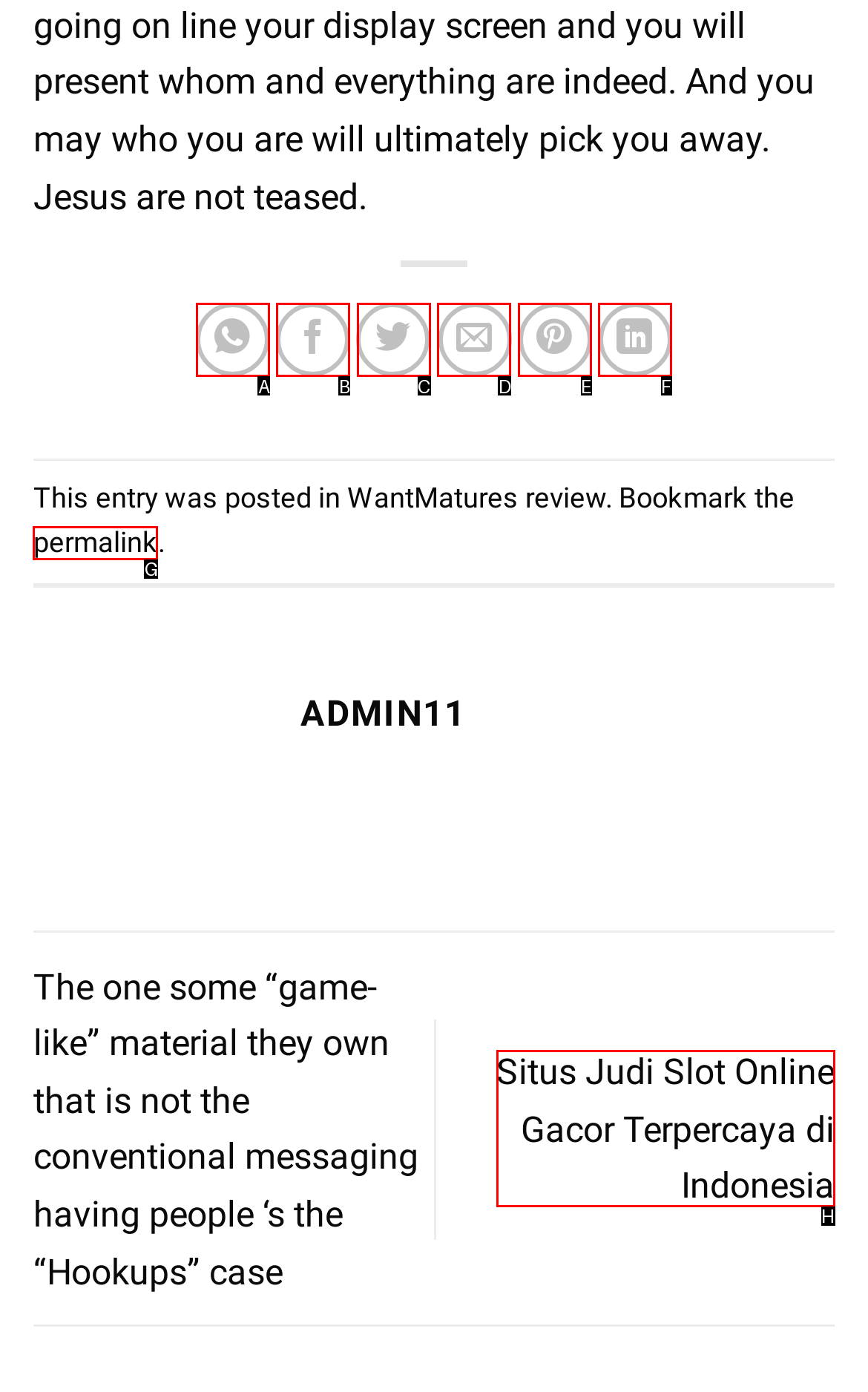Identify which HTML element to click to fulfill the following task: Bookmark the permalink. Provide your response using the letter of the correct choice.

G